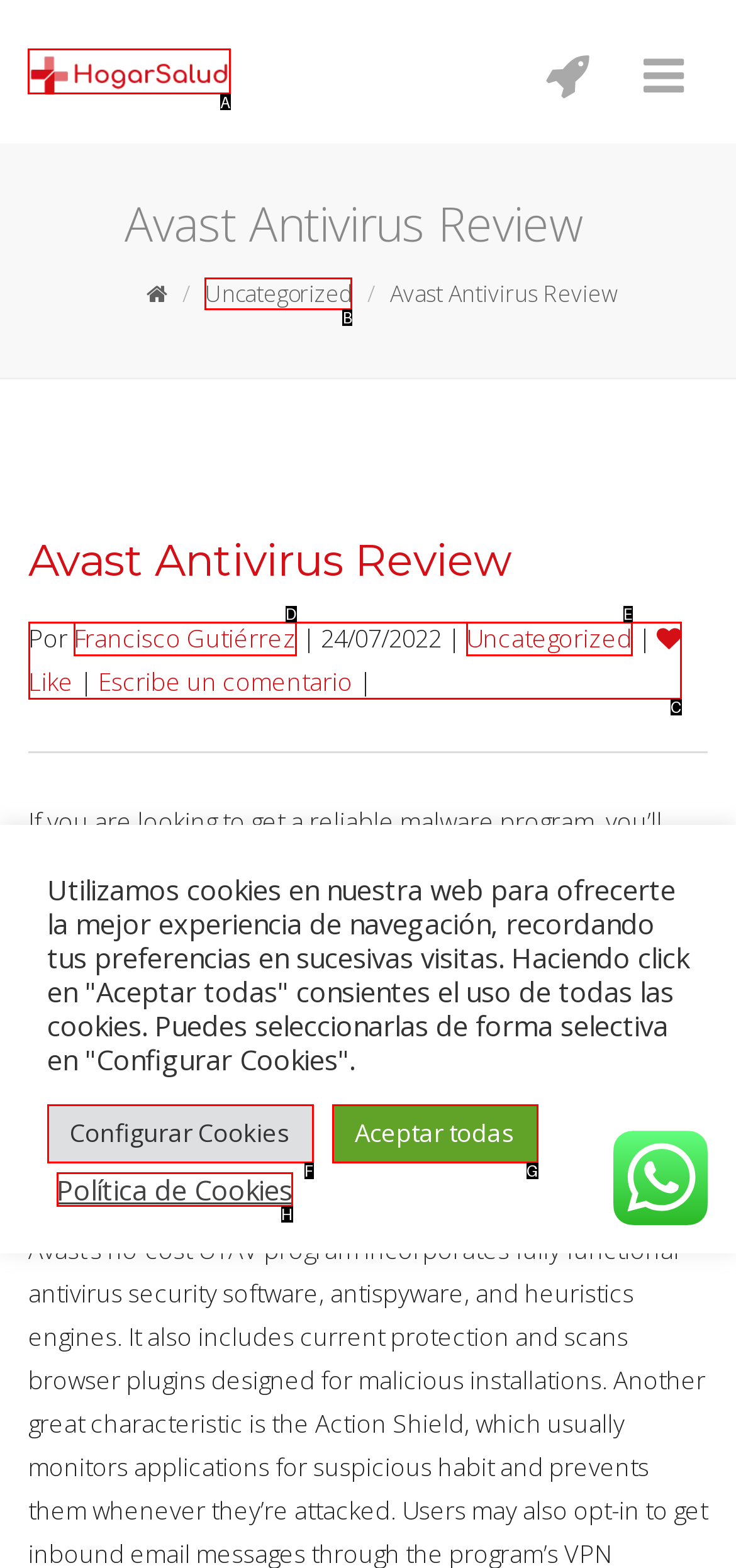Determine the letter of the element to click to accomplish this task: Click the Hogar Salud link. Respond with the letter.

A